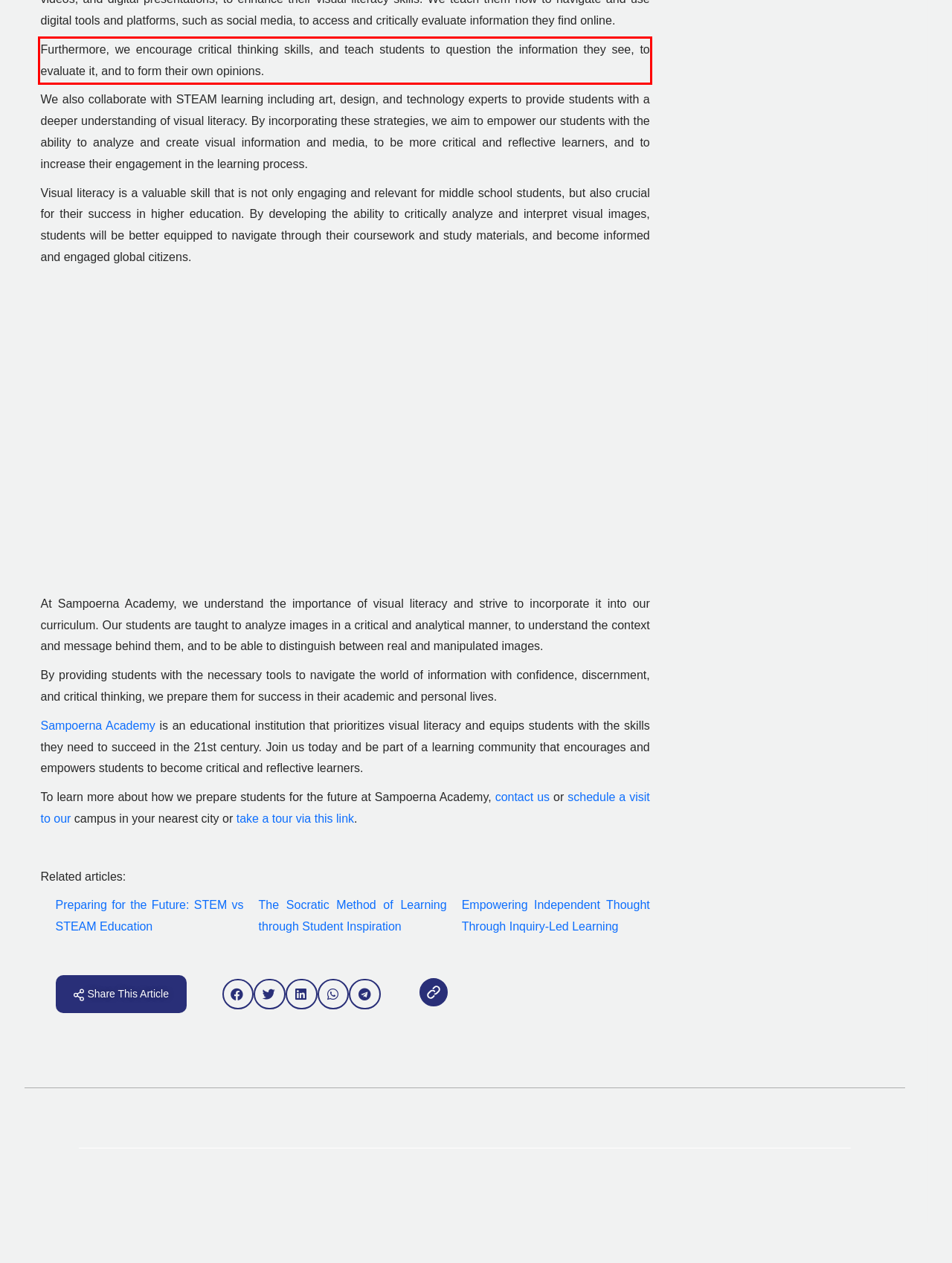Analyze the screenshot of the webpage that features a red bounding box and recognize the text content enclosed within this red bounding box.

Furthermore, we encourage critical thinking skills, and teach students to question the information they see, to evaluate it, and to form their own opinions.